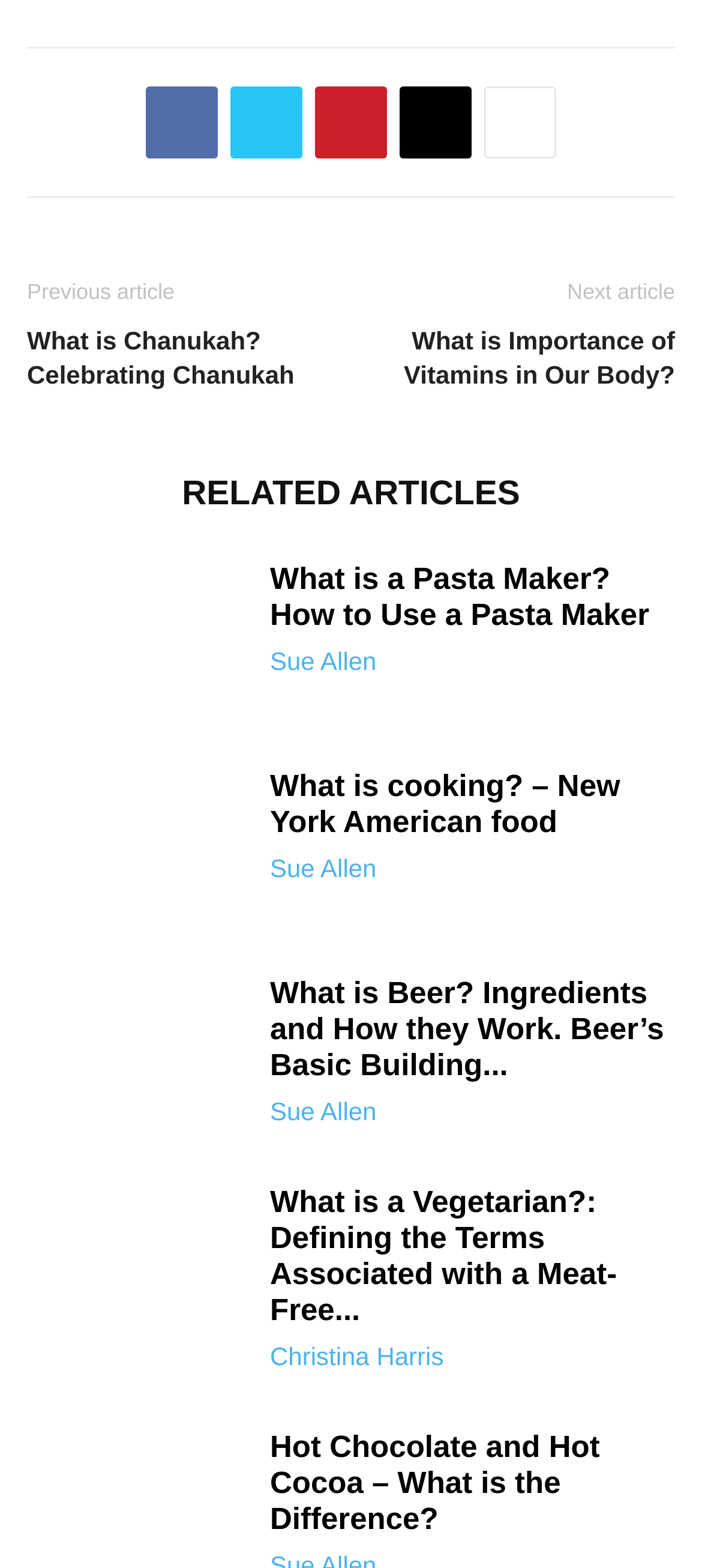Who is the author of the article about vegetarianism?
Based on the screenshot, respond with a single word or phrase.

Christina Harris